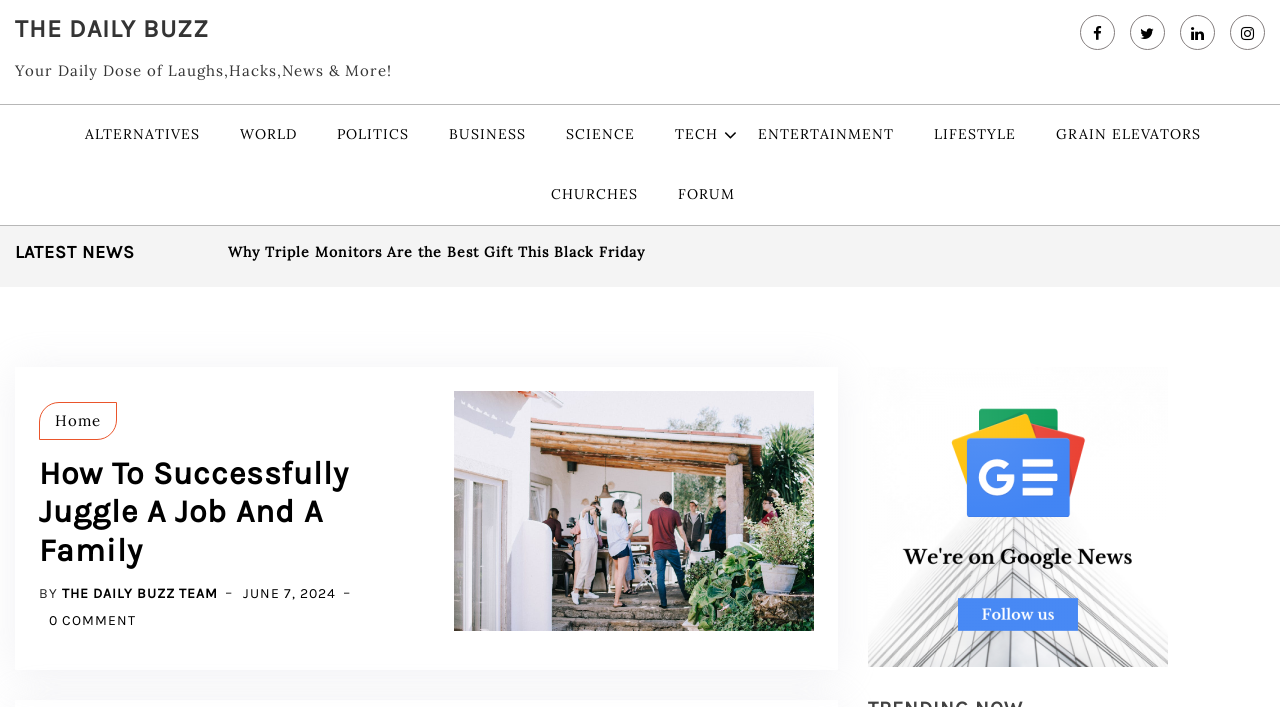Summarize the webpage with a detailed and informative caption.

The webpage is titled "The Daily Buzz - Your Daily Dose of Laughs, Hacks, News & More!" and features a prominent heading "THE DAILY BUZZ" at the top left corner. Below this heading, there is a link to "THE DAILY BUZZ" and a static text "Your Daily Dose of Laughs, Hacks, News & More!".

To the top right corner, there are four social media links, represented by icons. Below these icons, there is a row of links to various categories, including "ALTERNATIVES", "WORLD", "POLITICS", "BUSINESS", "SCIENCE", "TECH", "ENTERTAINMENT", "LIFESTYLE", "GRAIN ELEVATORS", and "CHURCHES".

Further down, there is a heading "LATEST NEWS" followed by a list of news article links, including "Why Triple Monitors Are the Best Gift This Black Friday", "Portugal Golden Visa 2024: Your Comprehensive Guideline", and "How to Successfully Juggle a Job and a Family". These links are arranged in a vertical column, taking up most of the page's content area.

To the right of the news article links, there is a section with a heading "How To Successfully Juggle A Job And A Family" and a link to the same article. Below this, there is a byline "BY THE DAILY BUZZ TEAM" and a publication date "JUNE 7, 2024". There is also a link to "0 COMMENT ON HOW TO SUCCESSFULLY JUGGLE A JOB AND A FAMILY".

At the bottom of the page, there is a link to an unknown destination, represented by an icon.